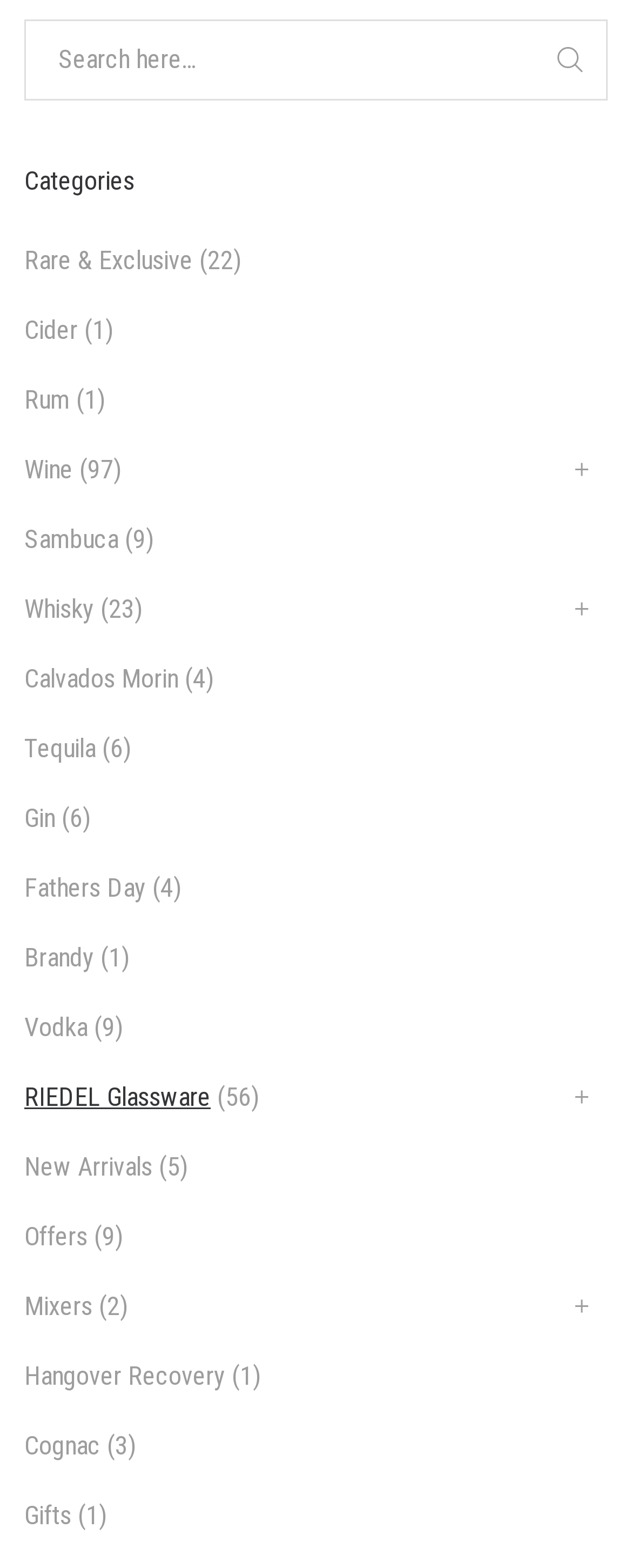Identify the bounding box coordinates of the region that should be clicked to execute the following instruction: "Click on Rare & Exclusive".

[0.038, 0.156, 0.305, 0.175]